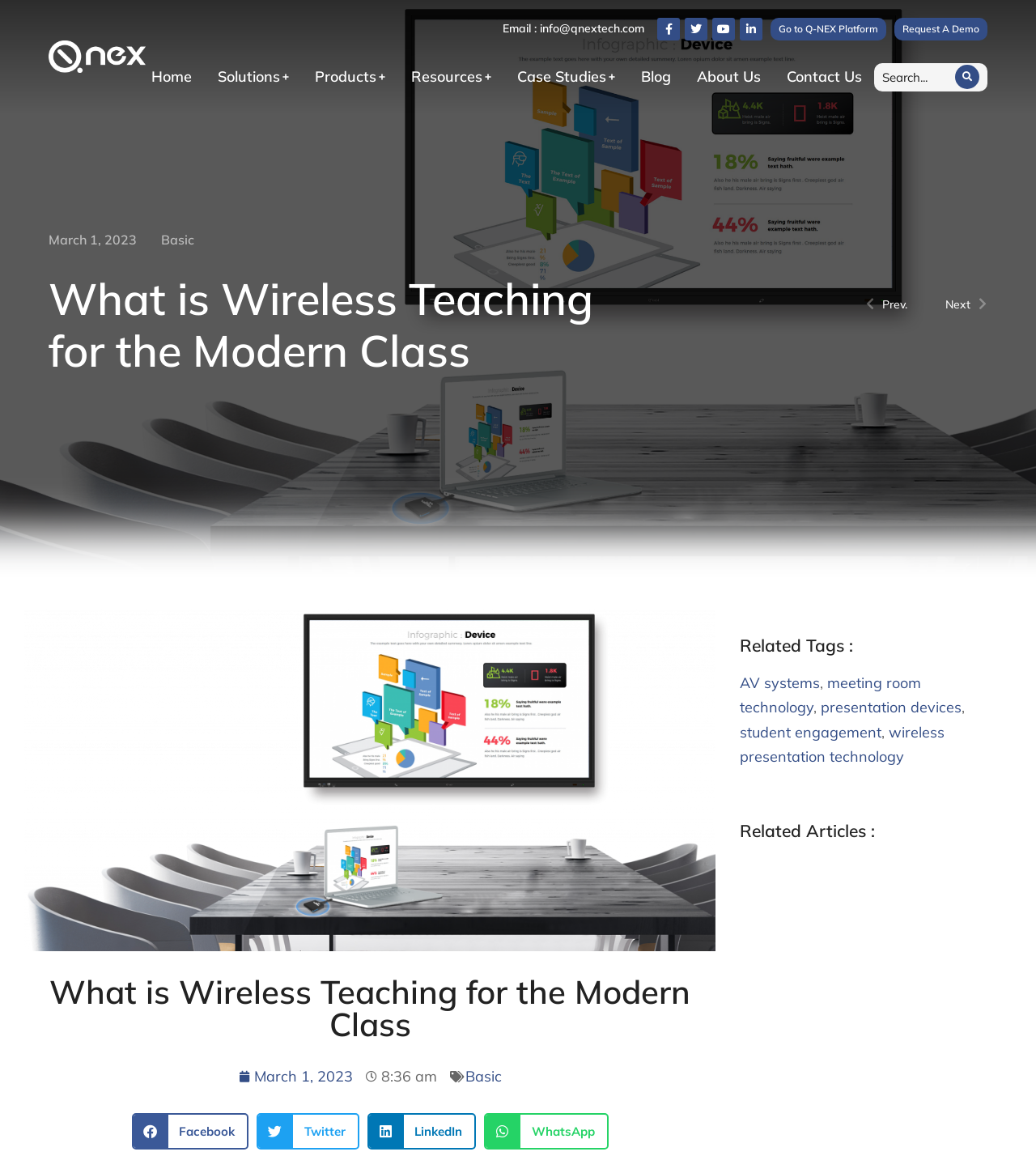Please identify the bounding box coordinates of the element I need to click to follow this instruction: "Share on Facebook".

[0.127, 0.963, 0.24, 0.995]